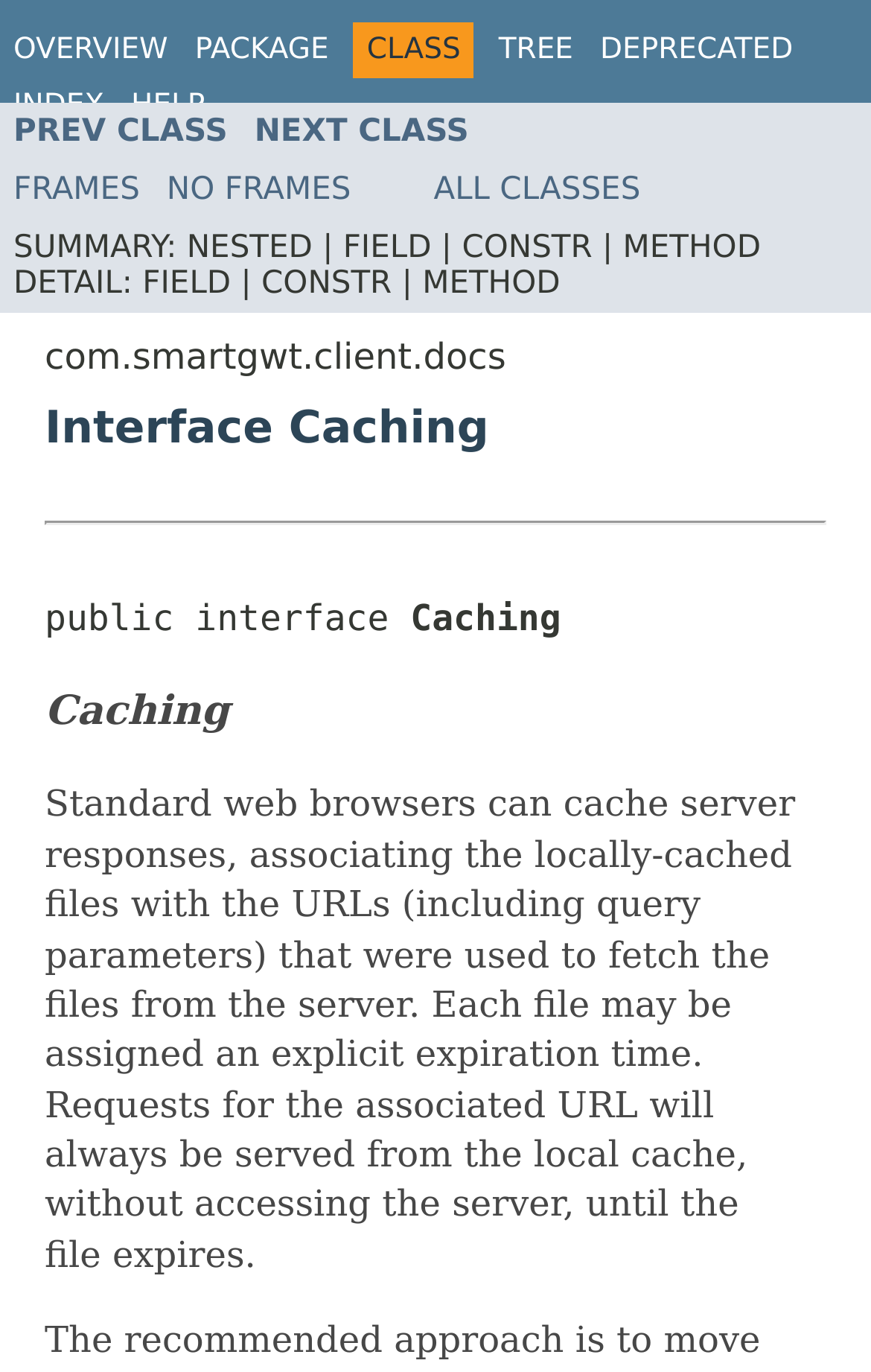Please pinpoint the bounding box coordinates for the region I should click to adhere to this instruction: "Click on PREV CLASS".

[0.015, 0.084, 0.261, 0.11]